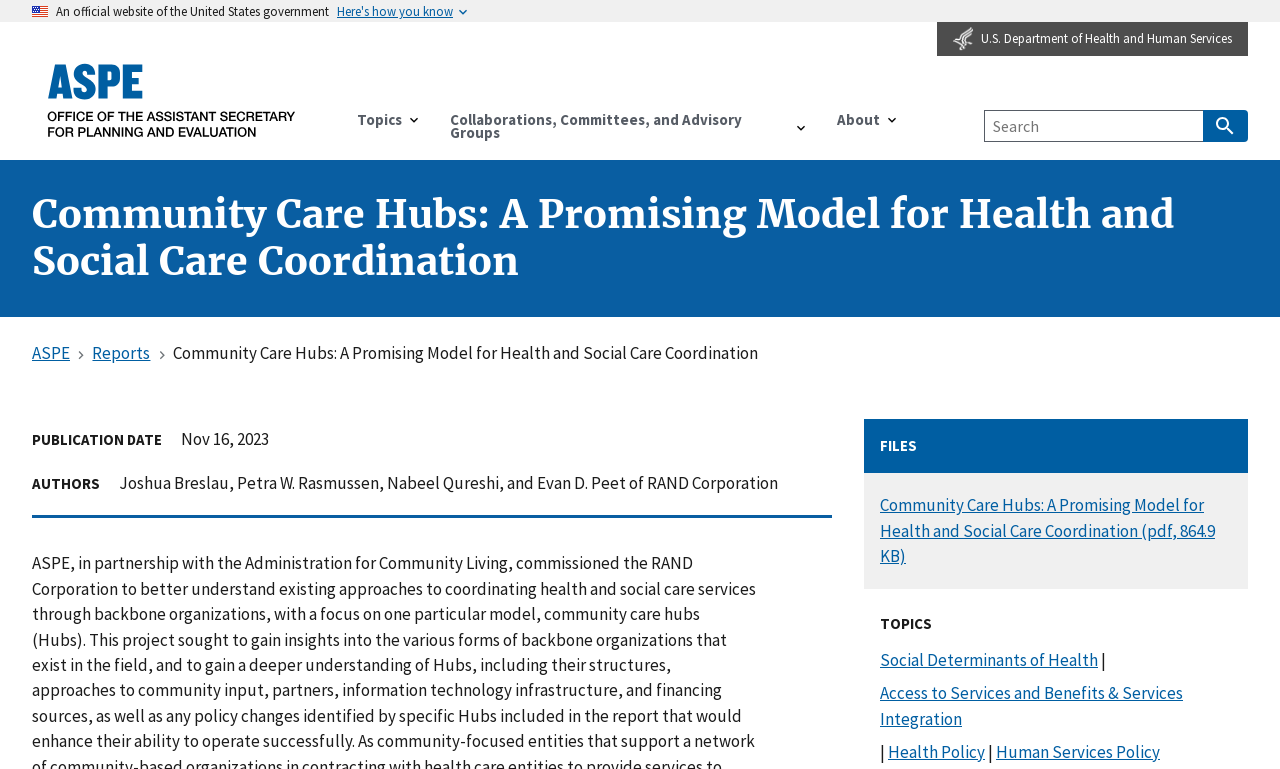Locate the bounding box of the UI element defined by this description: "Bestsellers". The coordinates should be given as four float numbers between 0 and 1, formatted as [left, top, right, bottom].

None